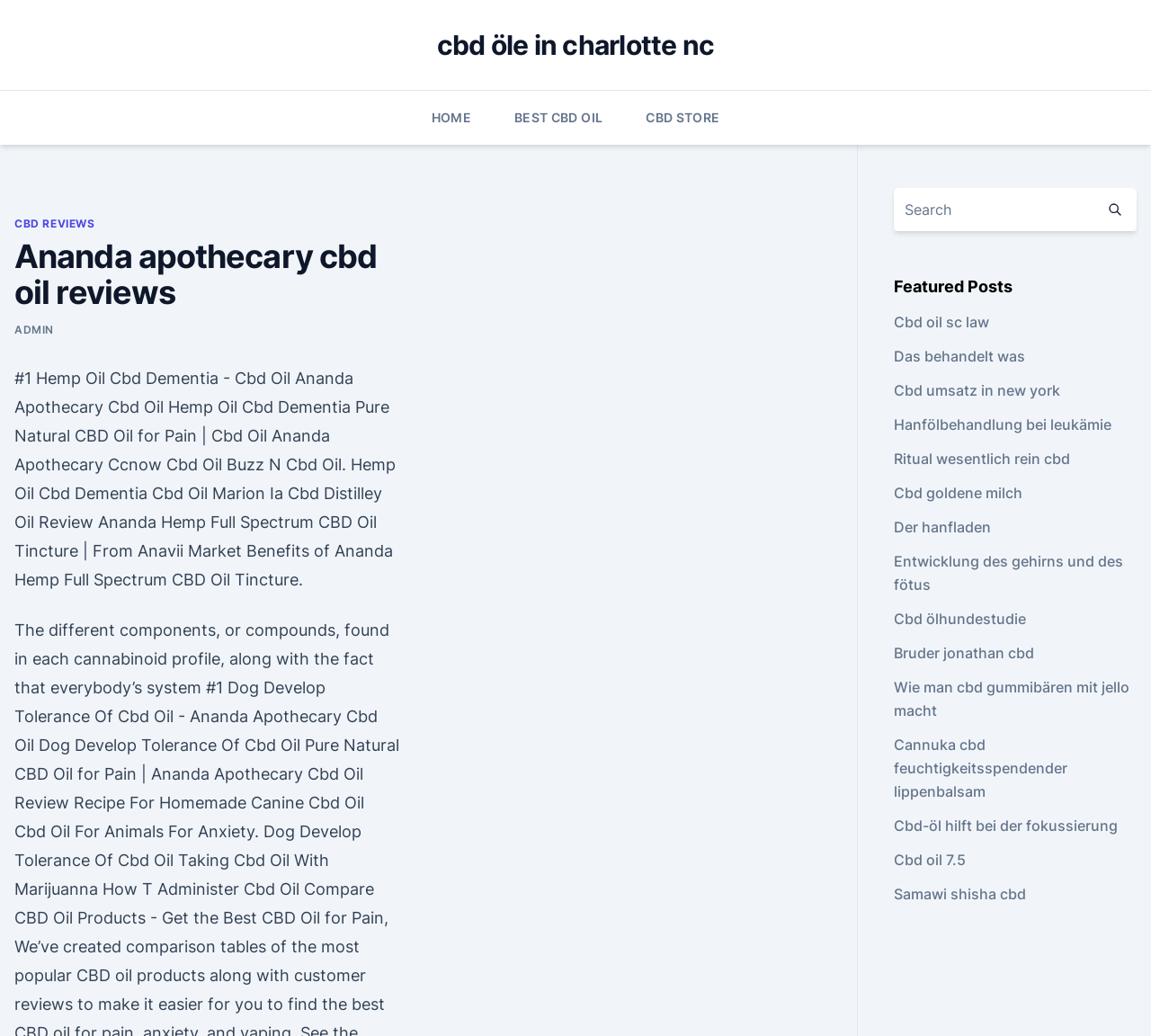Identify the bounding box coordinates of the section that should be clicked to achieve the task described: "View Cbd oil sc law post".

[0.776, 0.302, 0.859, 0.319]